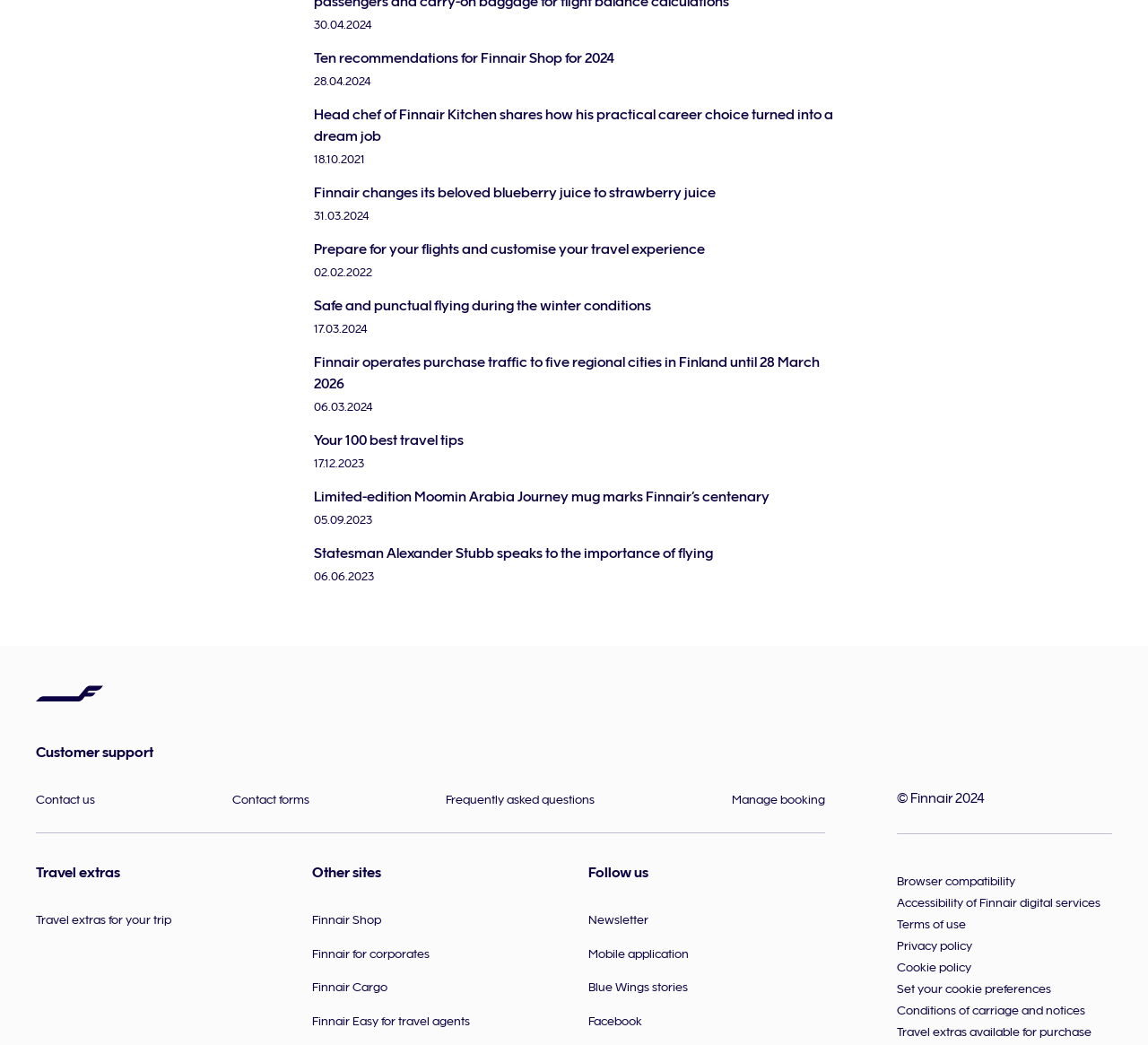Find the bounding box coordinates of the element you need to click on to perform this action: 'Check the terms of use'. The coordinates should be represented by four float values between 0 and 1, in the format [left, top, right, bottom].

[0.781, 0.875, 0.841, 0.893]